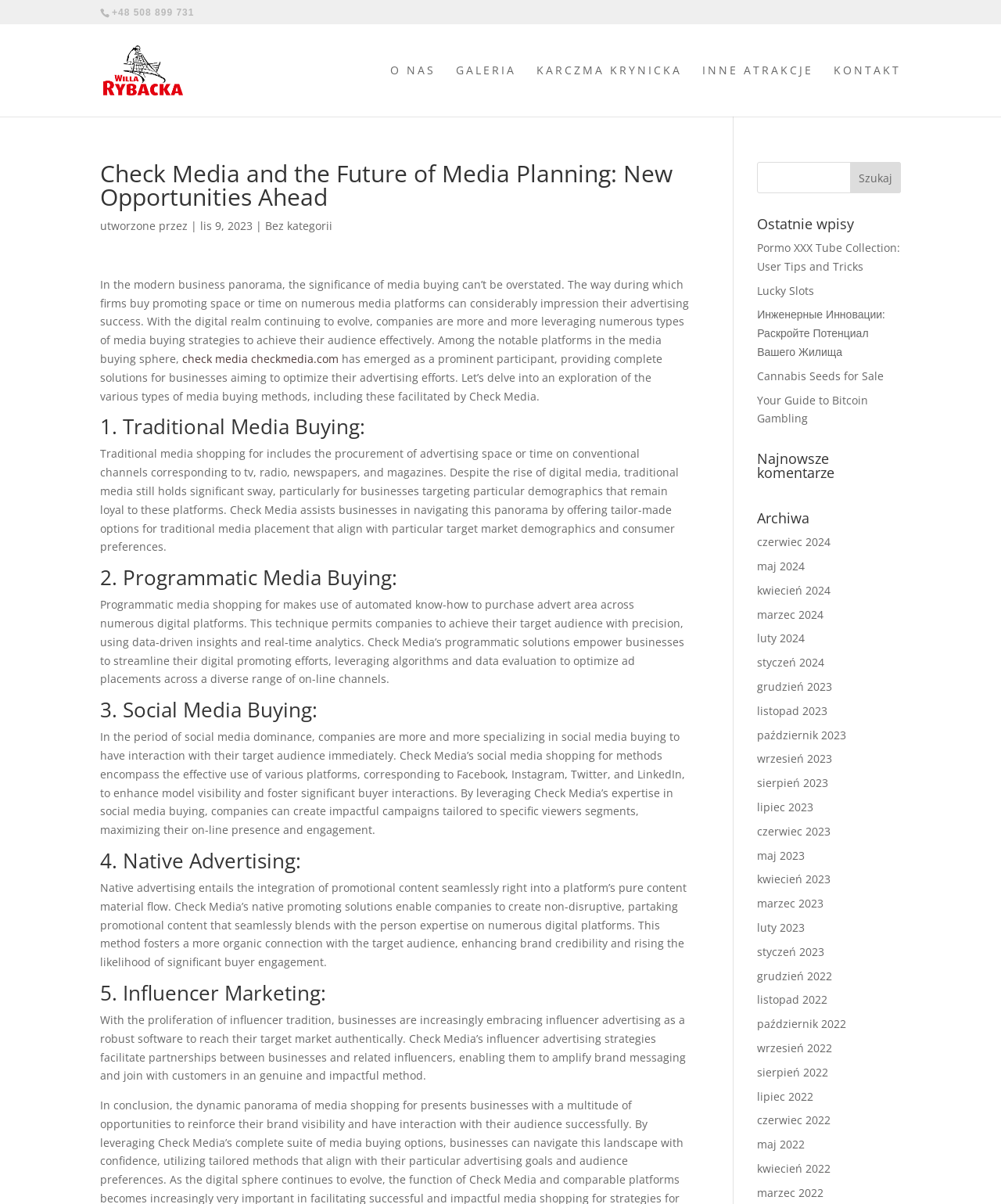What is the purpose of programmatic media buying?
Please provide a detailed and thorough answer to the question.

I found the purpose of programmatic media buying by reading the text in the article, which explains that 'Programmatic media buying makes use of automated technology to buy ad space across numerous digital platforms.'.